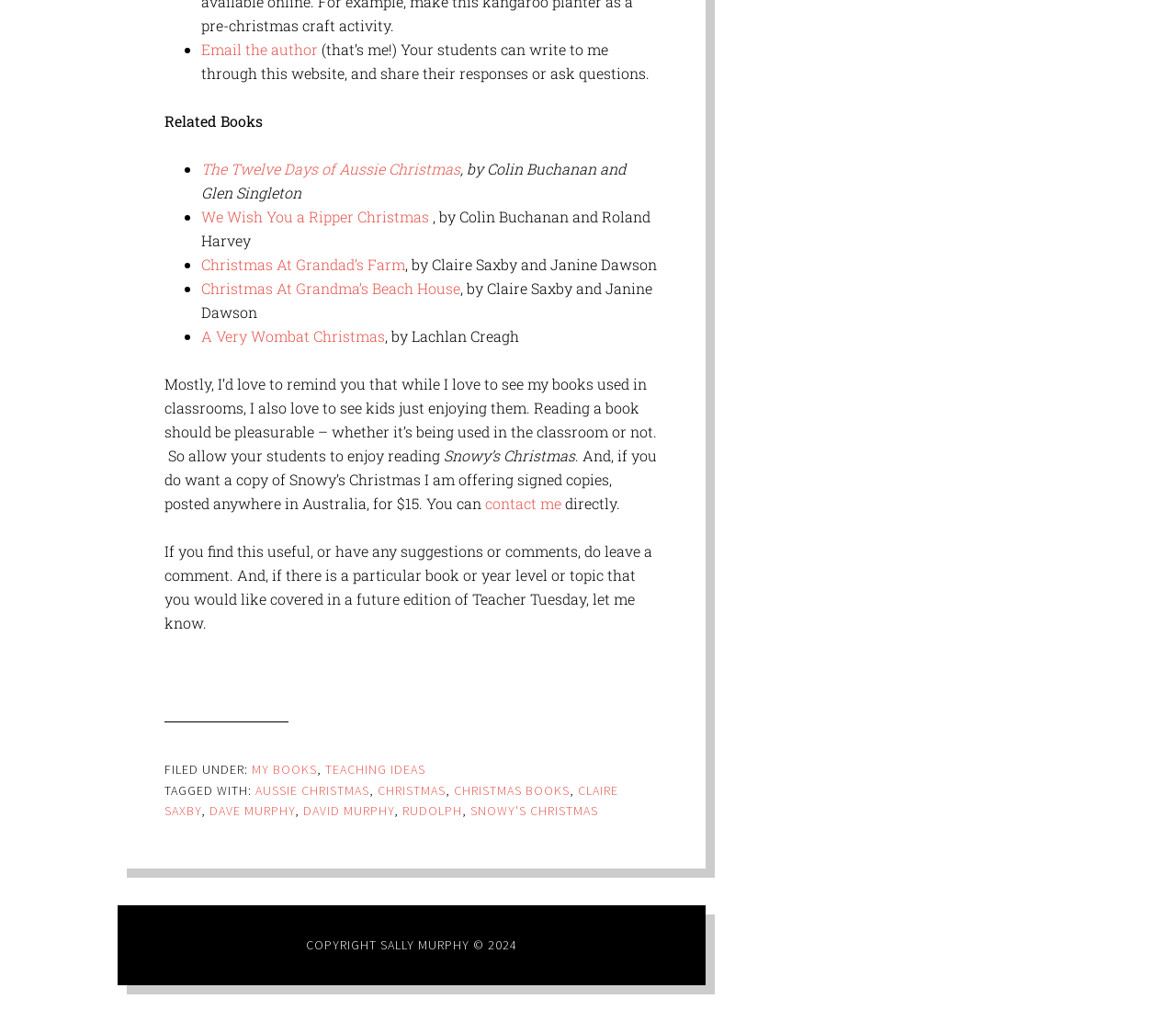Please predict the bounding box coordinates of the element's region where a click is necessary to complete the following instruction: "Contact me for a signed copy of Snowy’s Christmas". The coordinates should be represented by four float numbers between 0 and 1, i.e., [left, top, right, bottom].

[0.413, 0.483, 0.481, 0.502]